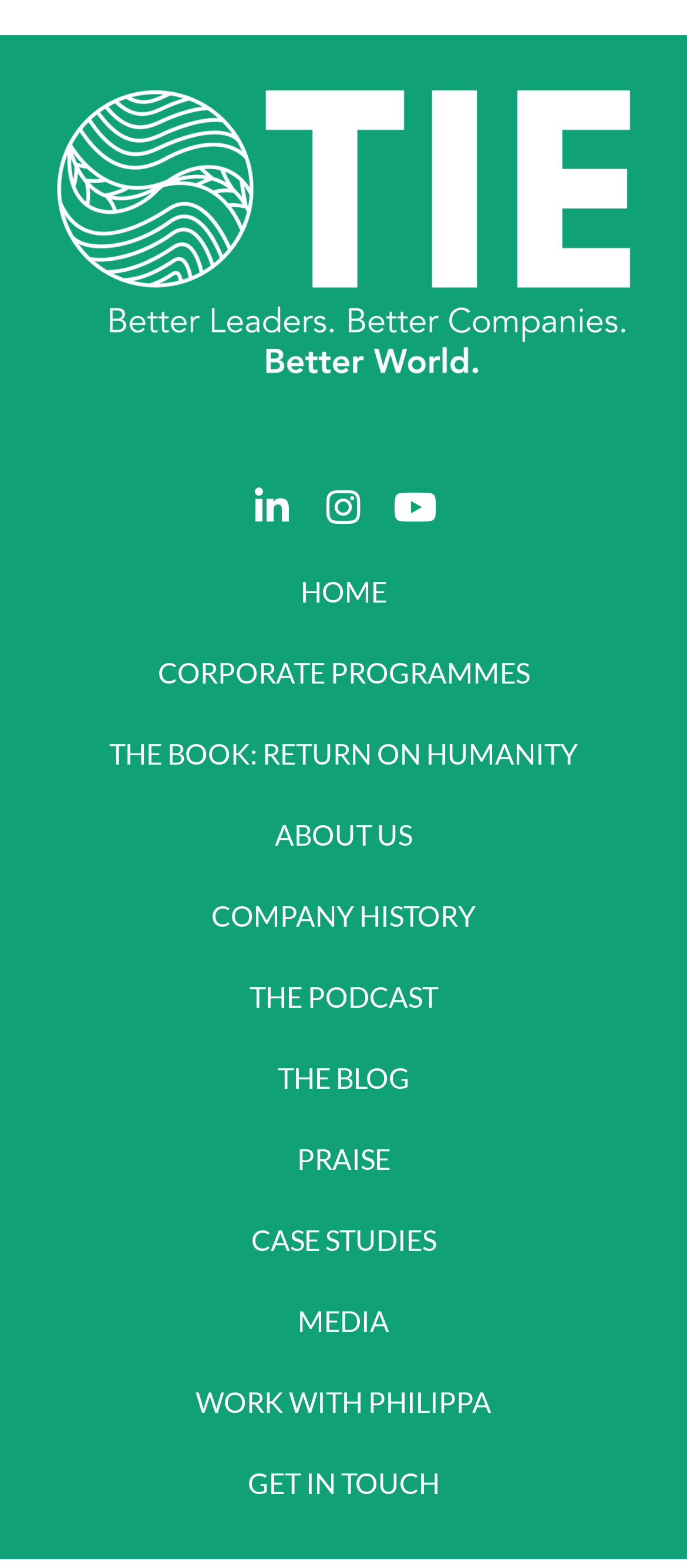Identify the bounding box for the UI element specified in this description: "The Book: Return on Humanity". The coordinates must be four float numbers between 0 and 1, formatted as [left, top, right, bottom].

[0.051, 0.455, 0.949, 0.507]